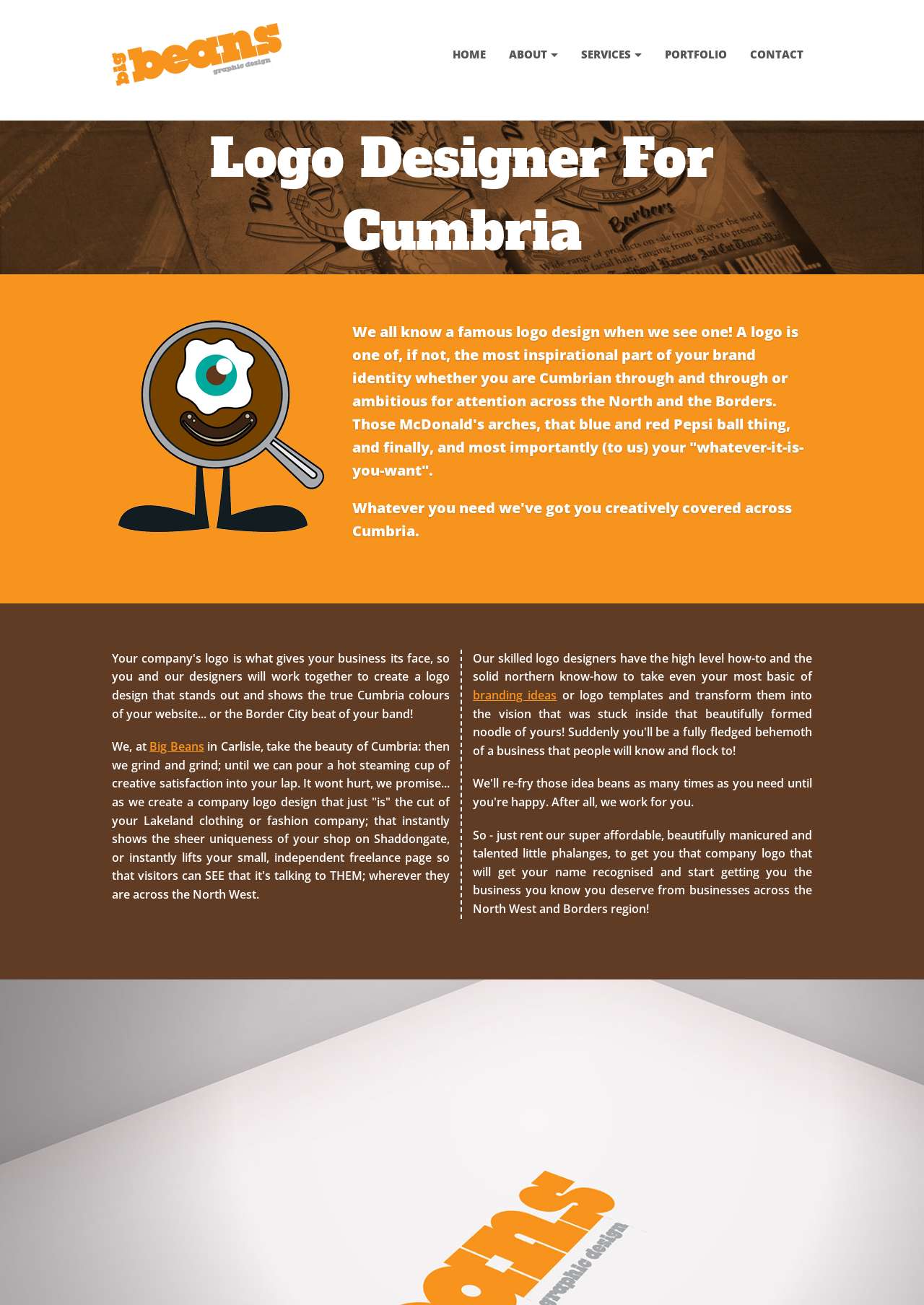Locate the bounding box coordinates for the element described below: "Portfolio". The coordinates must be four float values between 0 and 1, formatted as [left, top, right, bottom].

[0.707, 0.031, 0.799, 0.052]